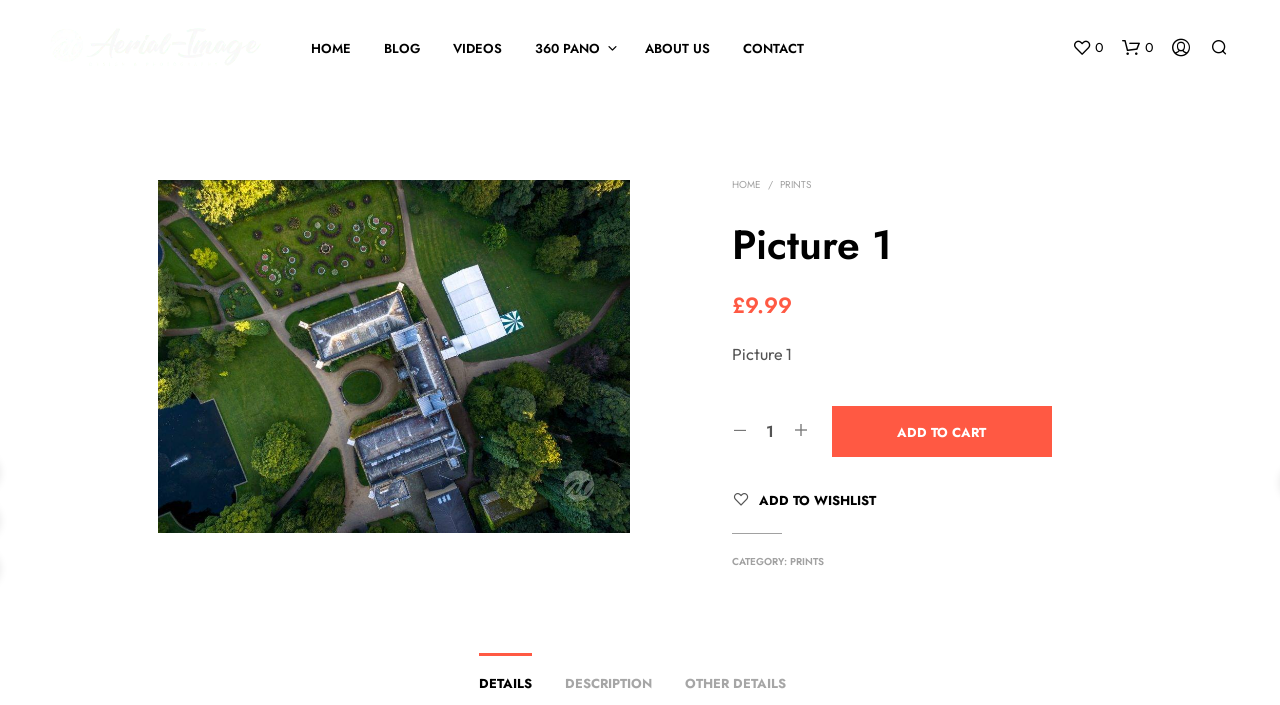Provide a short answer to the following question with just one word or phrase: What is the minimum quantity of the product that can be purchased?

1